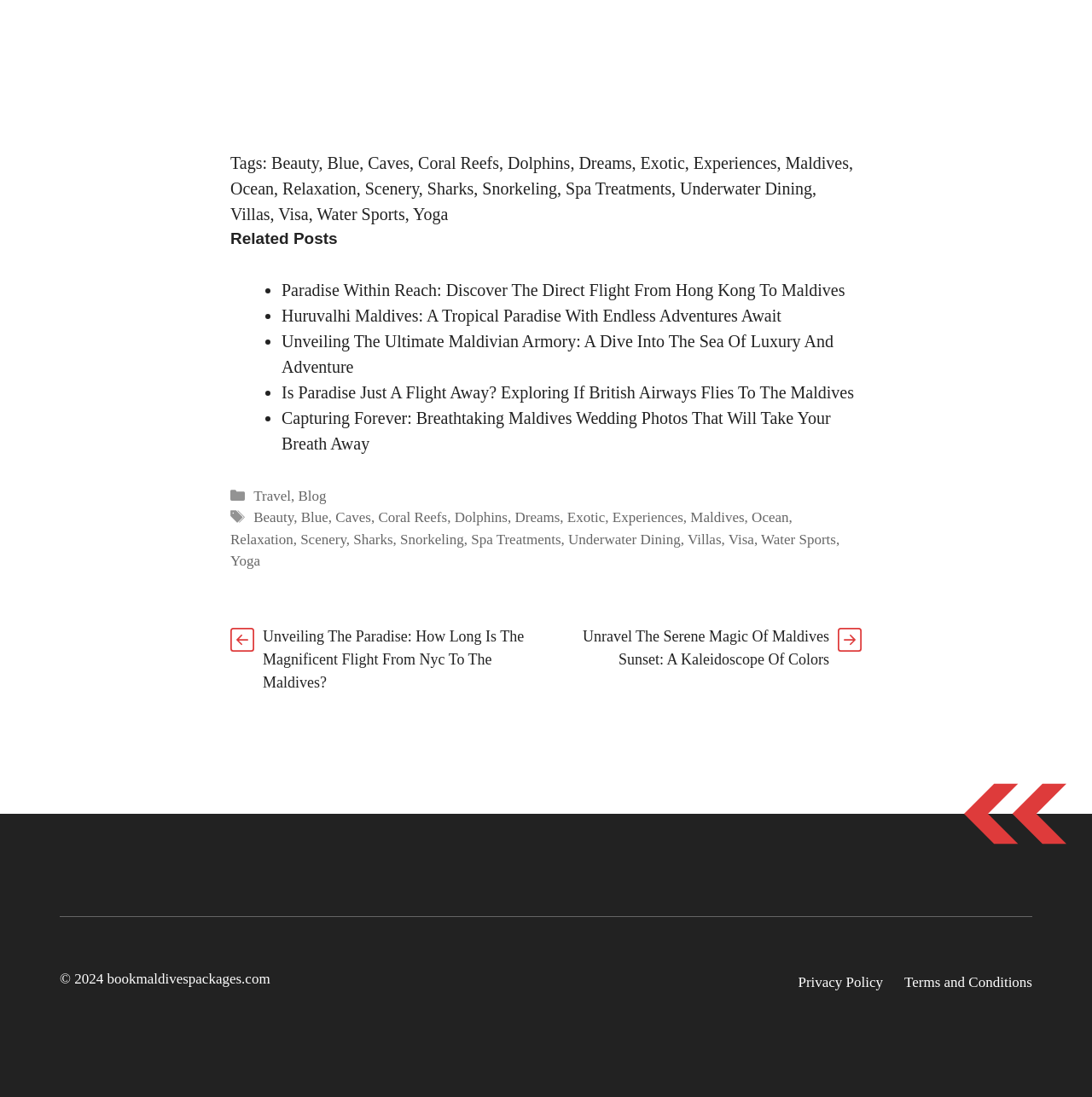Please find the bounding box coordinates of the clickable region needed to complete the following instruction: "Check the 'Categories' section". The bounding box coordinates must consist of four float numbers between 0 and 1, i.e., [left, top, right, bottom].

[0.231, 0.444, 0.288, 0.459]